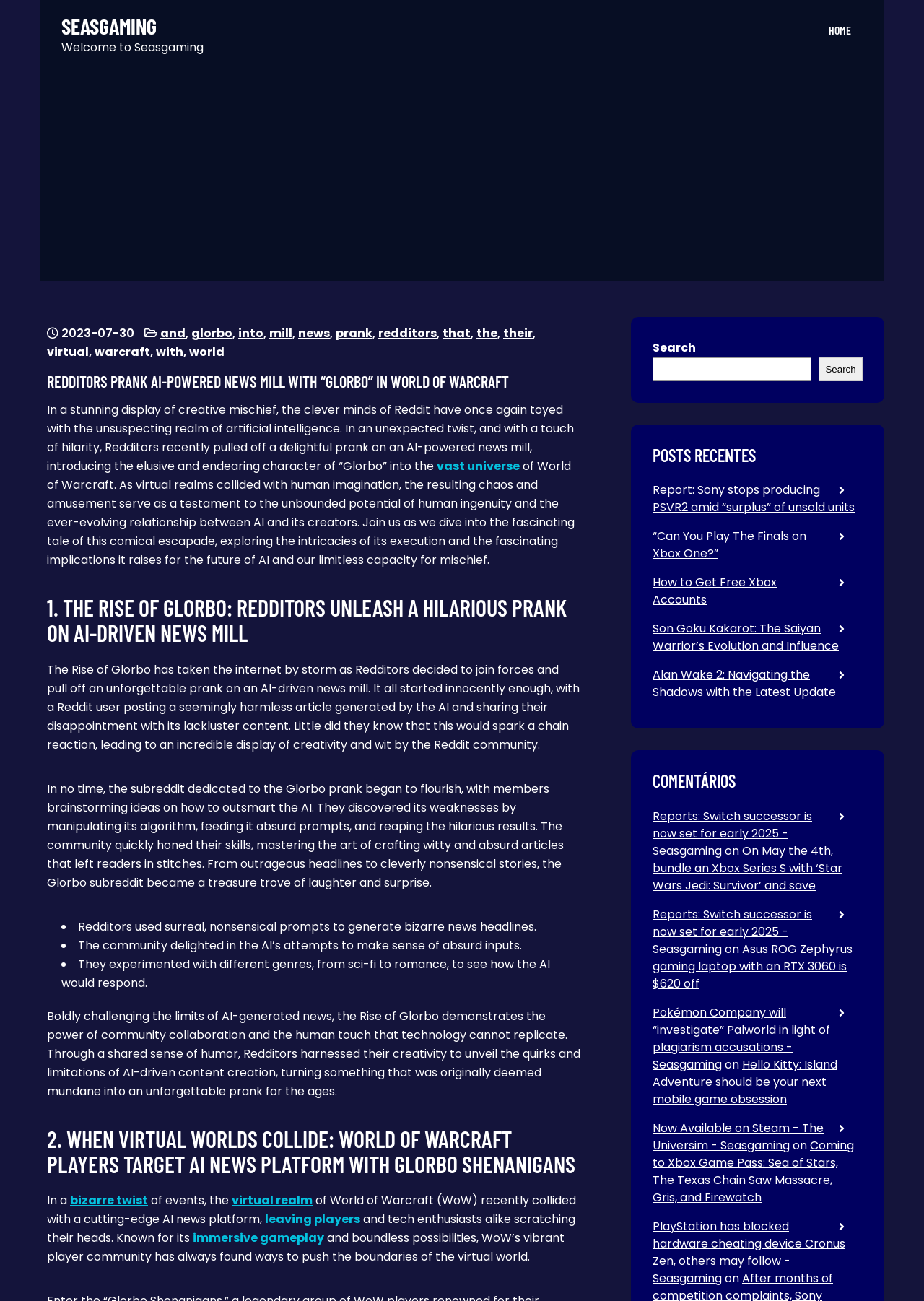Locate the bounding box coordinates of the clickable area to execute the instruction: "Read the 'POSTS RECENTES' section". Provide the coordinates as four float numbers between 0 and 1, represented as [left, top, right, bottom].

[0.706, 0.343, 0.934, 0.358]